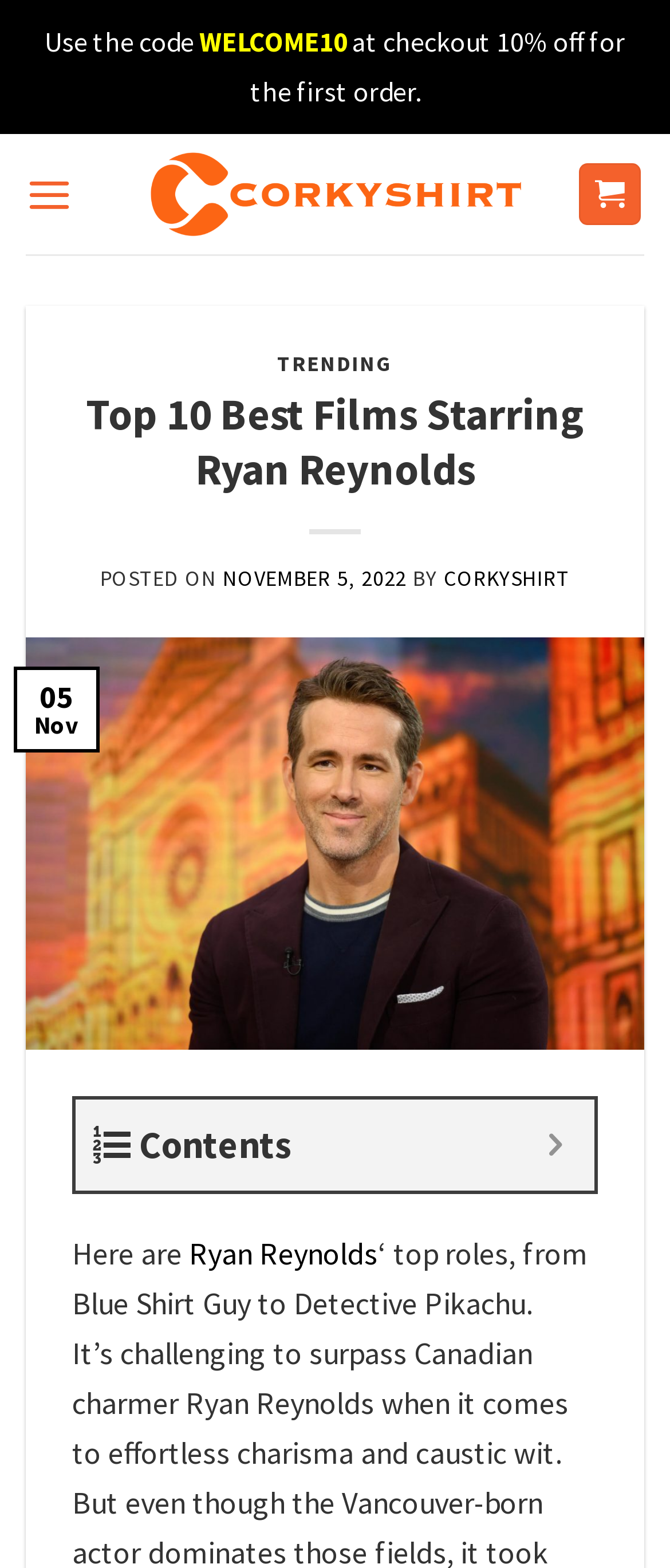Determine the coordinates of the bounding box that should be clicked to complete the instruction: "Click the link to go to the Corkyshirt homepage". The coordinates should be represented by four float numbers between 0 and 1: [left, top, right, bottom].

[0.222, 0.095, 0.778, 0.152]